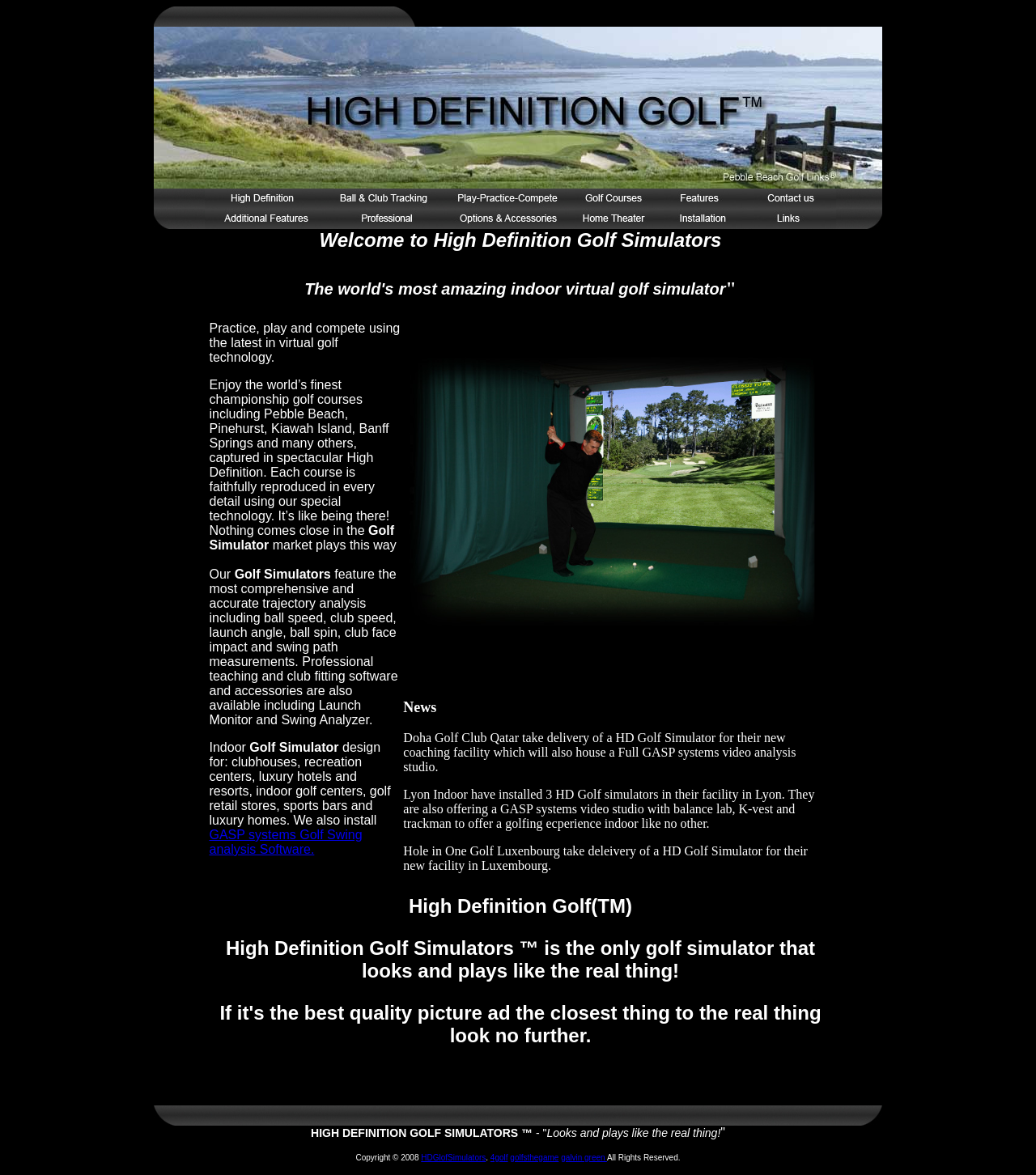Please identify the bounding box coordinates of the element I need to click to follow this instruction: "Check 'Recent Posts'".

None